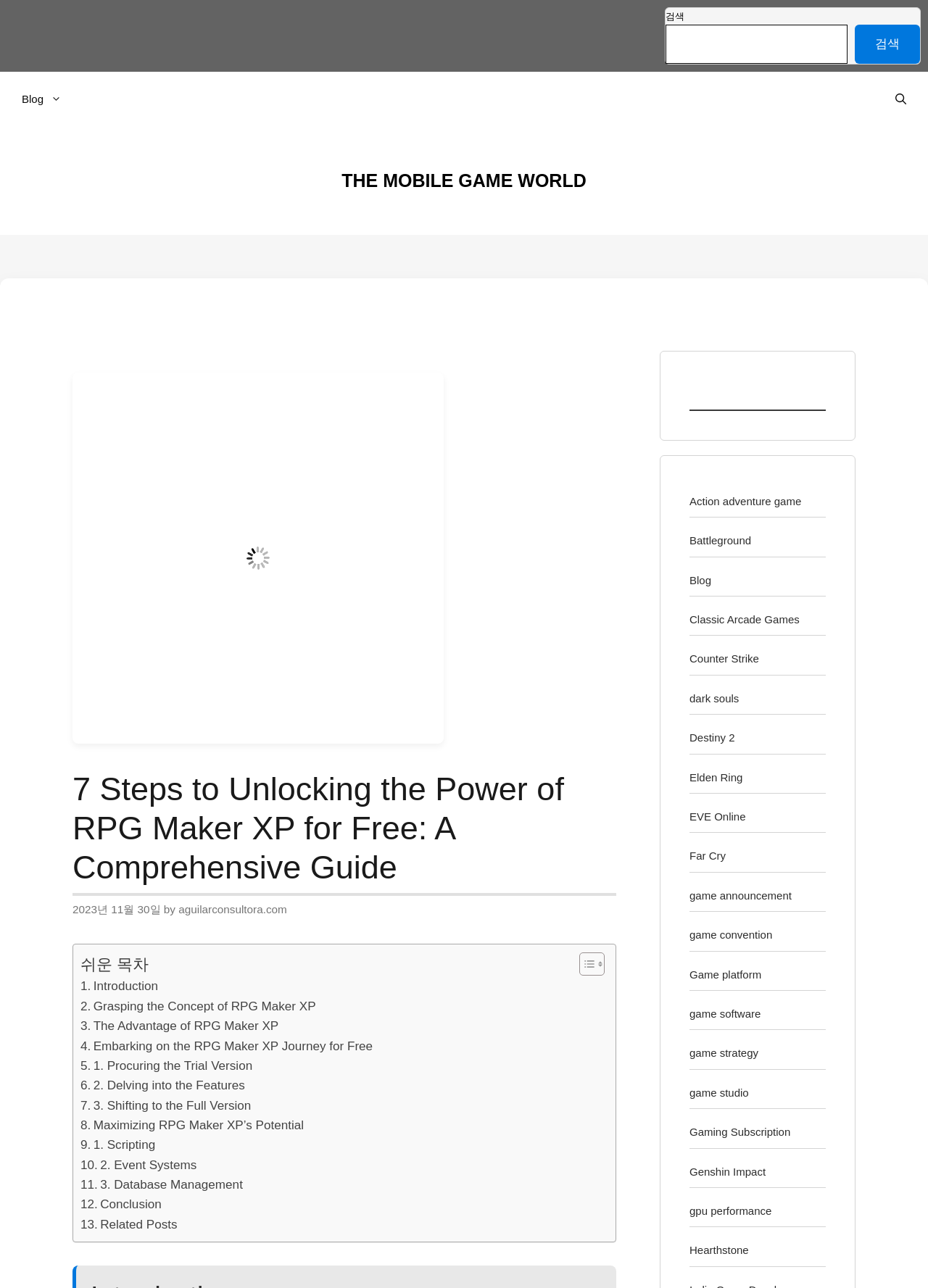Please identify the bounding box coordinates of the element I need to click to follow this instruction: "toggle table of content".

[0.612, 0.739, 0.648, 0.758]